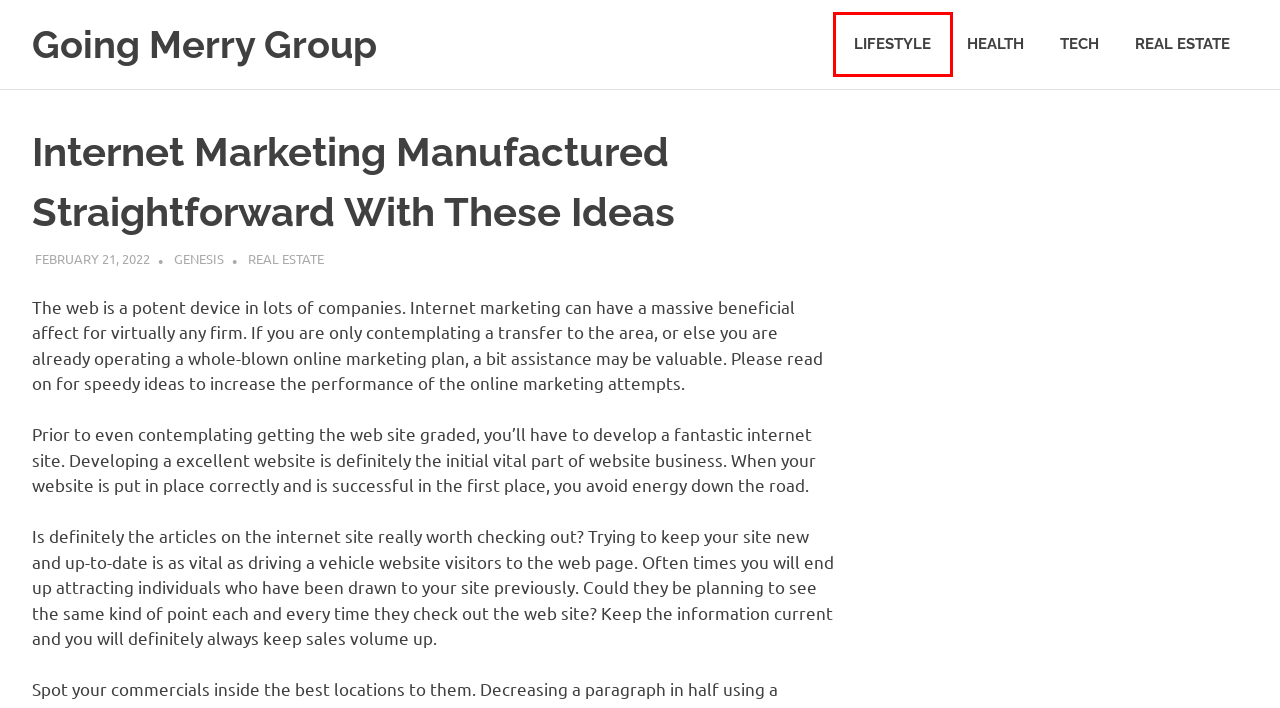Given a screenshot of a webpage with a red bounding box around an element, choose the most appropriate webpage description for the new page displayed after clicking the element within the bounding box. Here are the candidates:
A. Tech Archives - Going Merry Group
B. Real estate Archives - Going Merry Group
C. Genesis, Author at Going Merry Group
D. How Conserve Your Marriage In 3 Easy Steps - Going Merry Group
E. Lifestyle Archives - Going Merry Group
F. Health Archives - Going Merry Group
G. A Free Advice -
H. Going Merry Group -

E